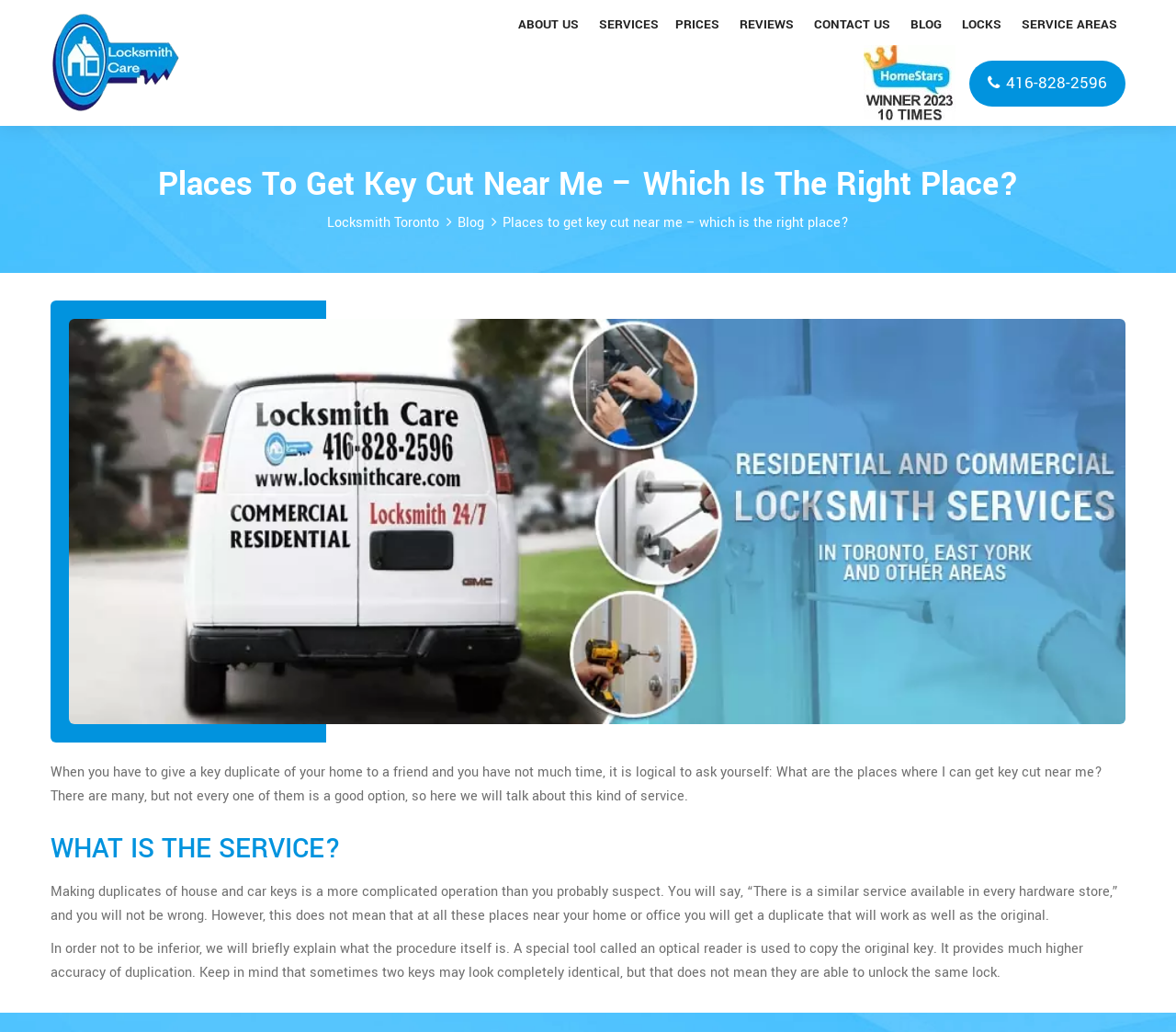Pinpoint the bounding box coordinates of the clickable element to carry out the following instruction: "Read the blog post about key cutting services."

[0.043, 0.159, 0.957, 0.199]